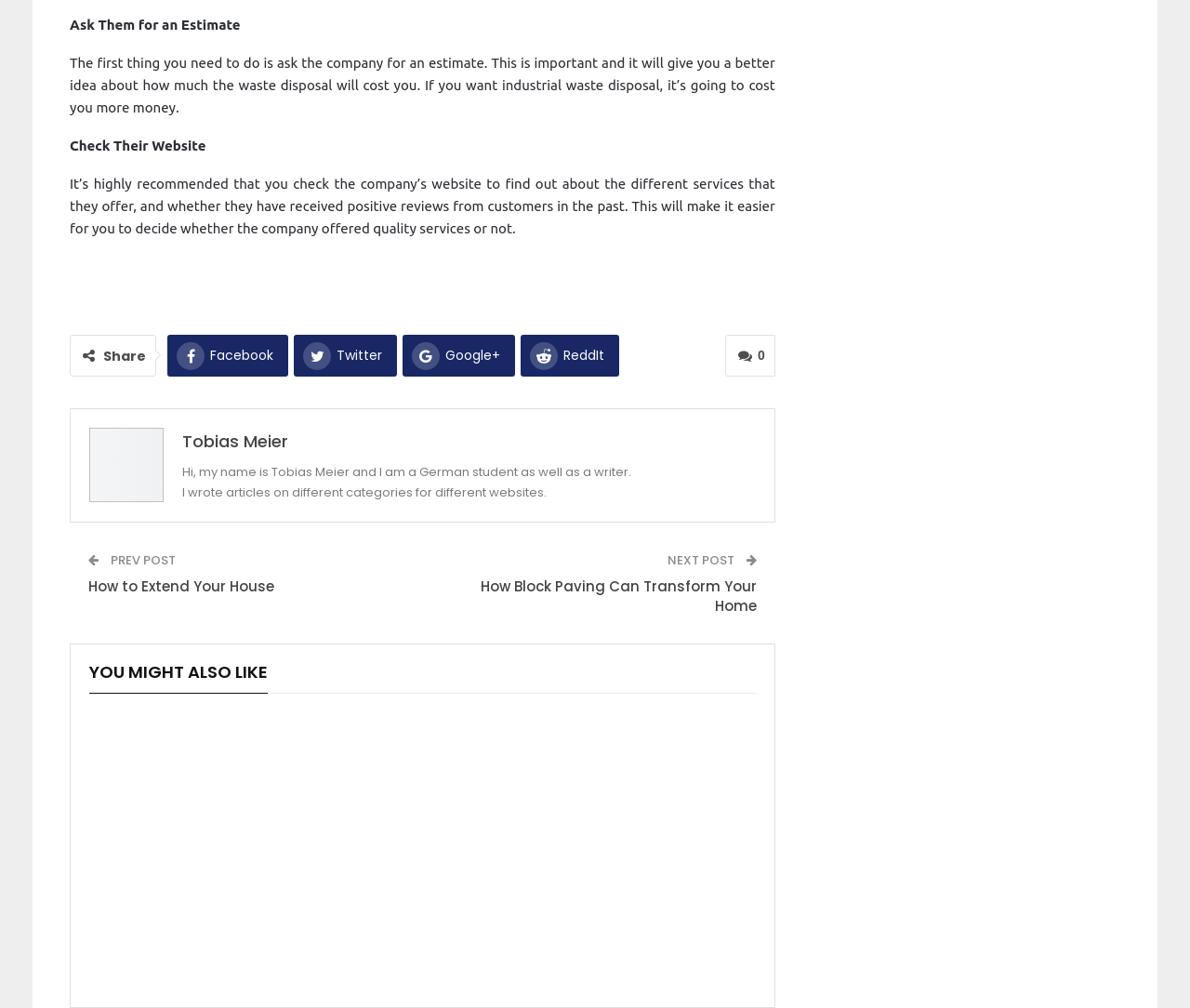How many social media links are there?
Please provide a comprehensive answer based on the details in the screenshot.

There are five social media links, namely Facebook, Twitter, Google+, ReddIt, and Pinterest, which are represented by their respective icons.